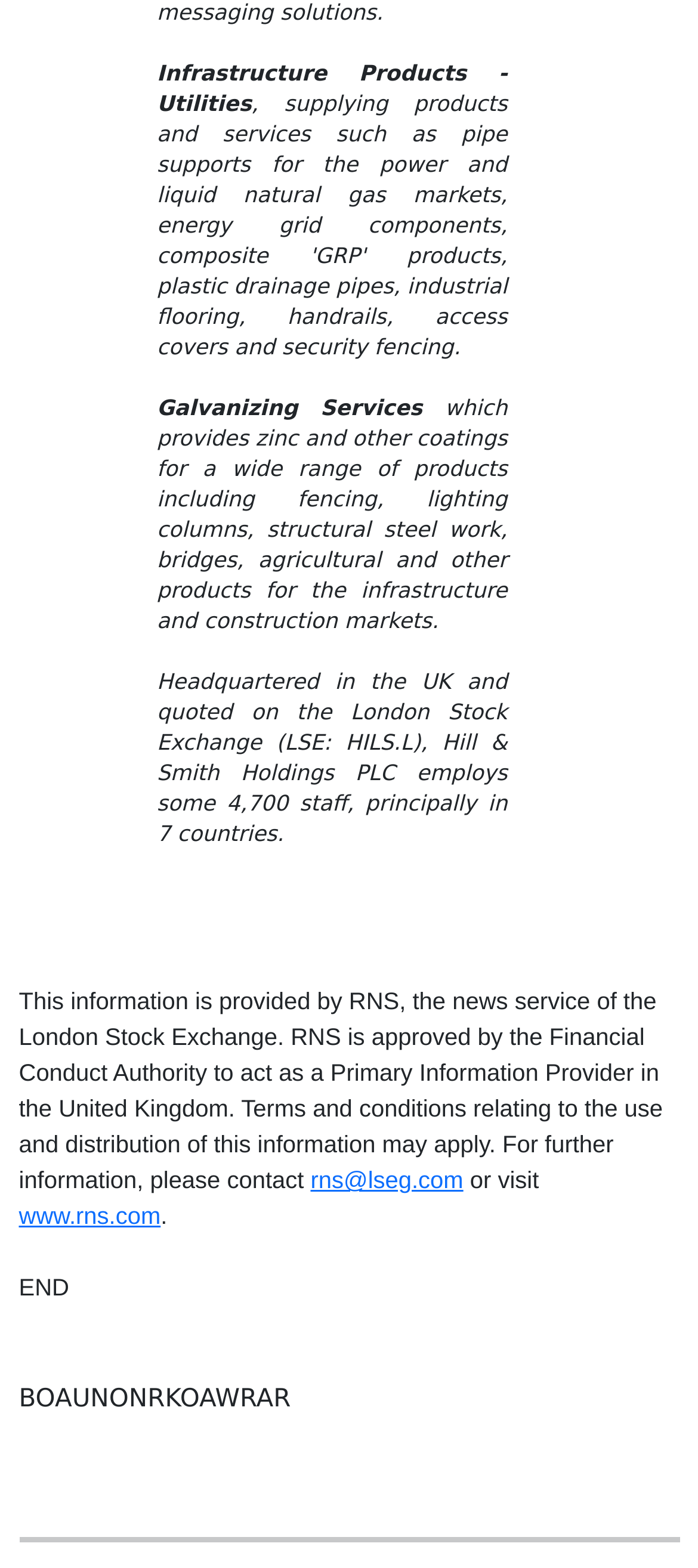How many staff does the company employ?
Using the screenshot, give a one-word or short phrase answer.

4,700